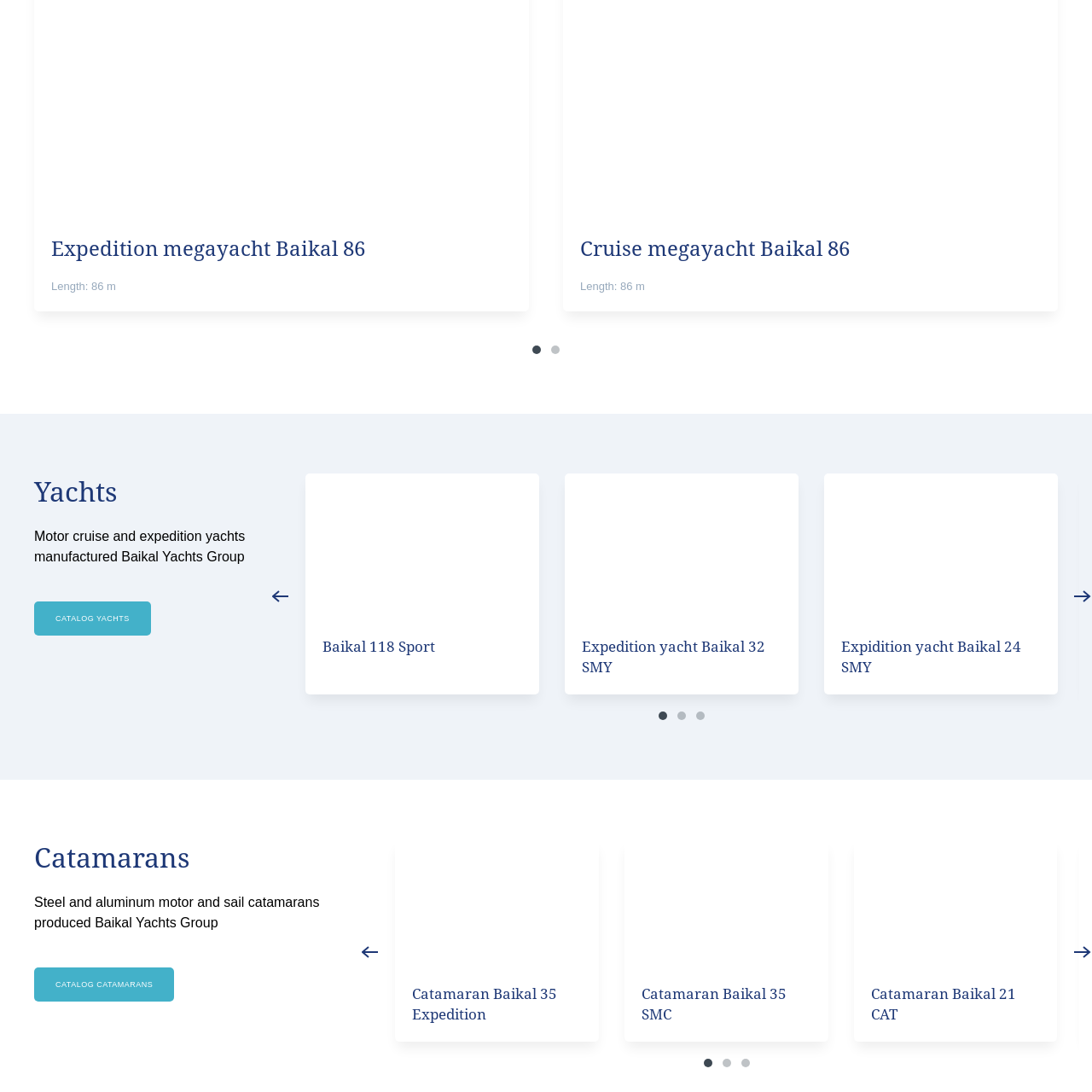Who is the target audience for the Baikal 118 Sport?
Study the image within the red bounding box and deliver a detailed answer.

The caption states that the Baikal 118 Sport is tailored for those who appreciate high-end maritime adventures, implying that the target audience is individuals who value luxury and performance in their maritime experiences.